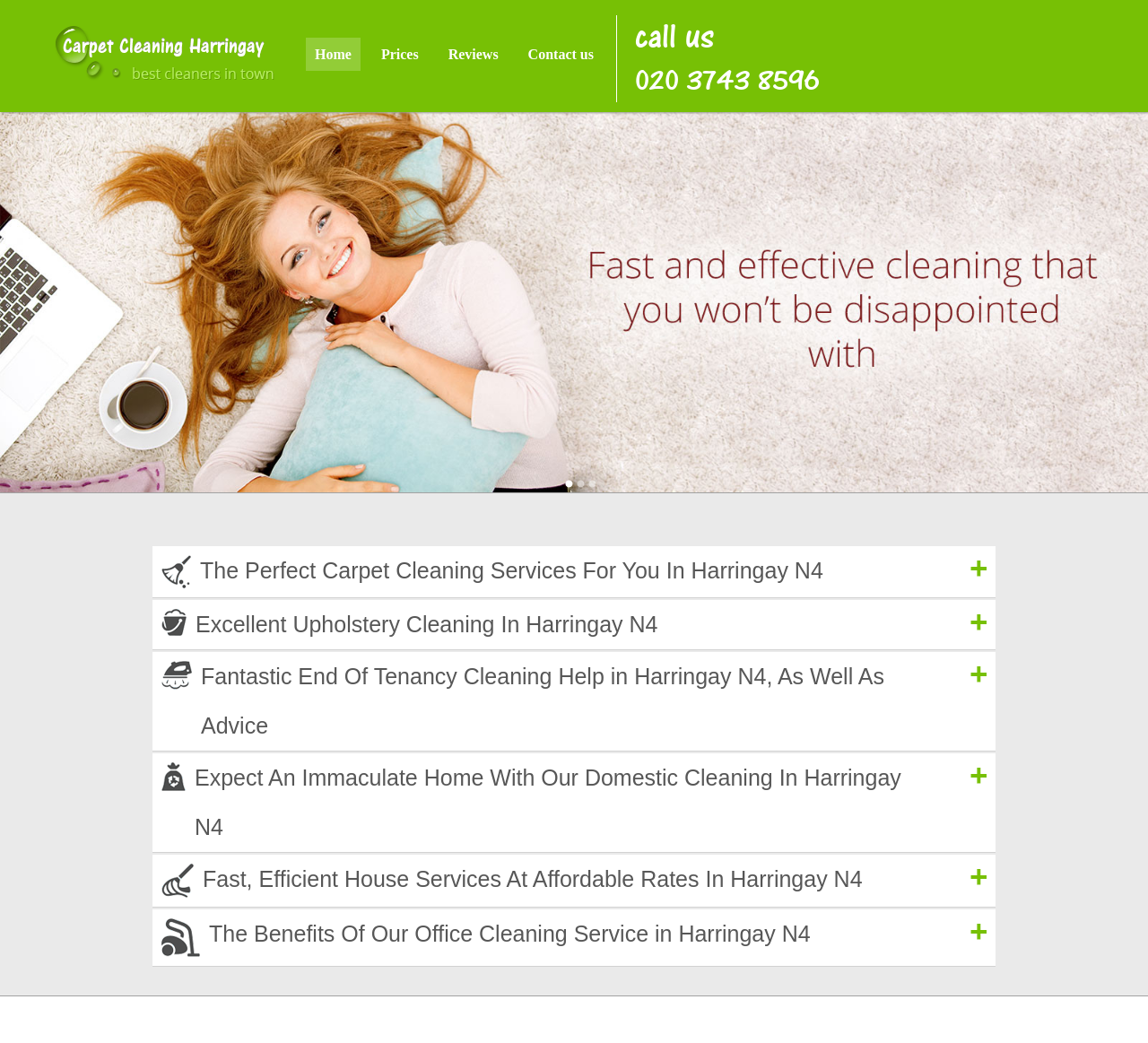Identify the bounding box coordinates of the specific part of the webpage to click to complete this instruction: "Click on 'Carpet Cleaning Harringay'".

[0.047, 0.043, 0.239, 0.056]